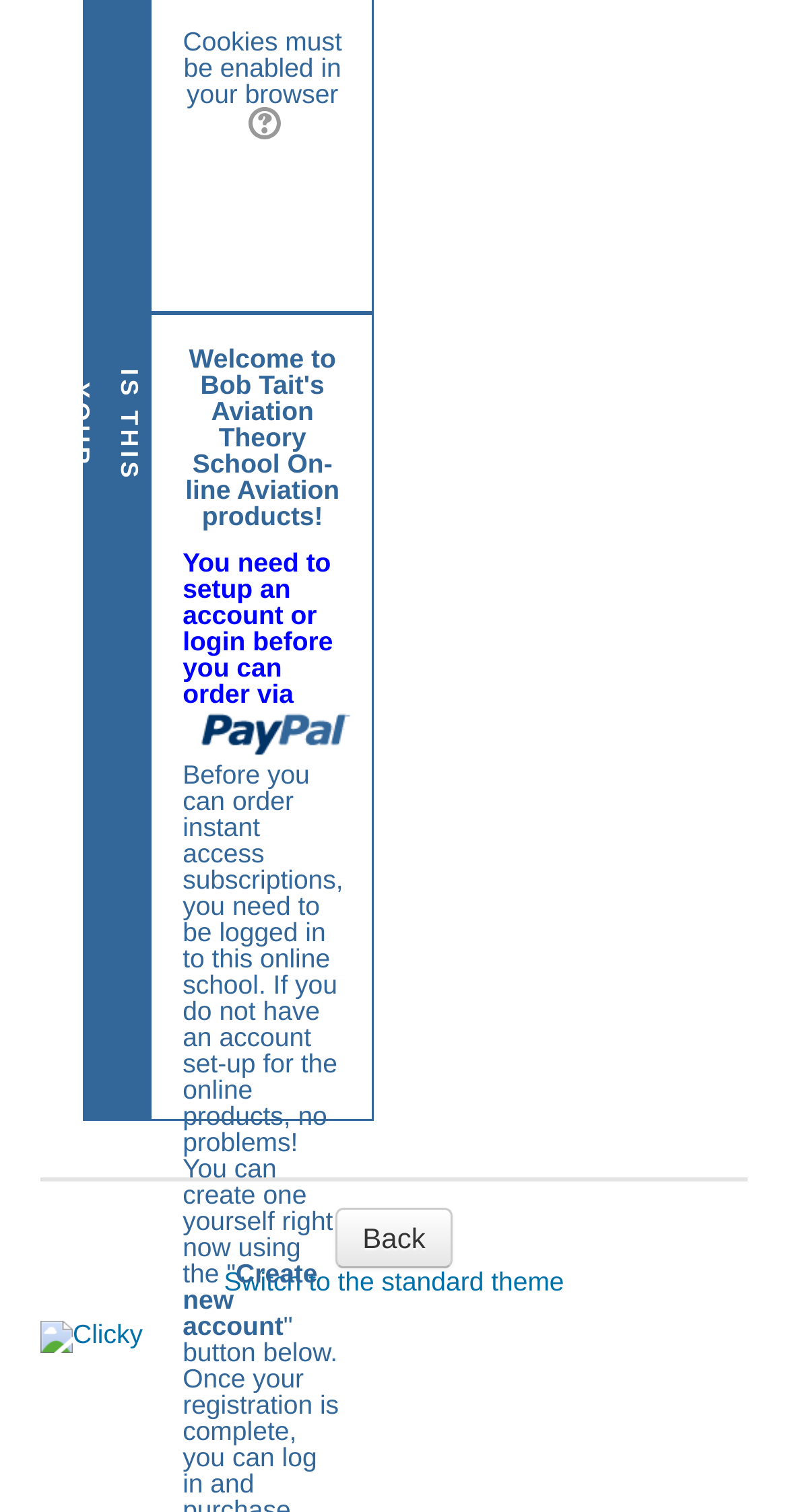Calculate the bounding box coordinates of the UI element given the description: "Back".

[0.427, 0.799, 0.573, 0.839]